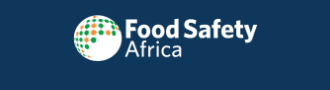What does the stylized globe symbolize?
Please provide a comprehensive answer to the question based on the webpage screenshot.

The caption explains that the stylized globe is composed of green and orange dots, which symbolizes the continent of Africa and the emphasis on food safety and quality. This implies that the globe represents both Africa and food safety.